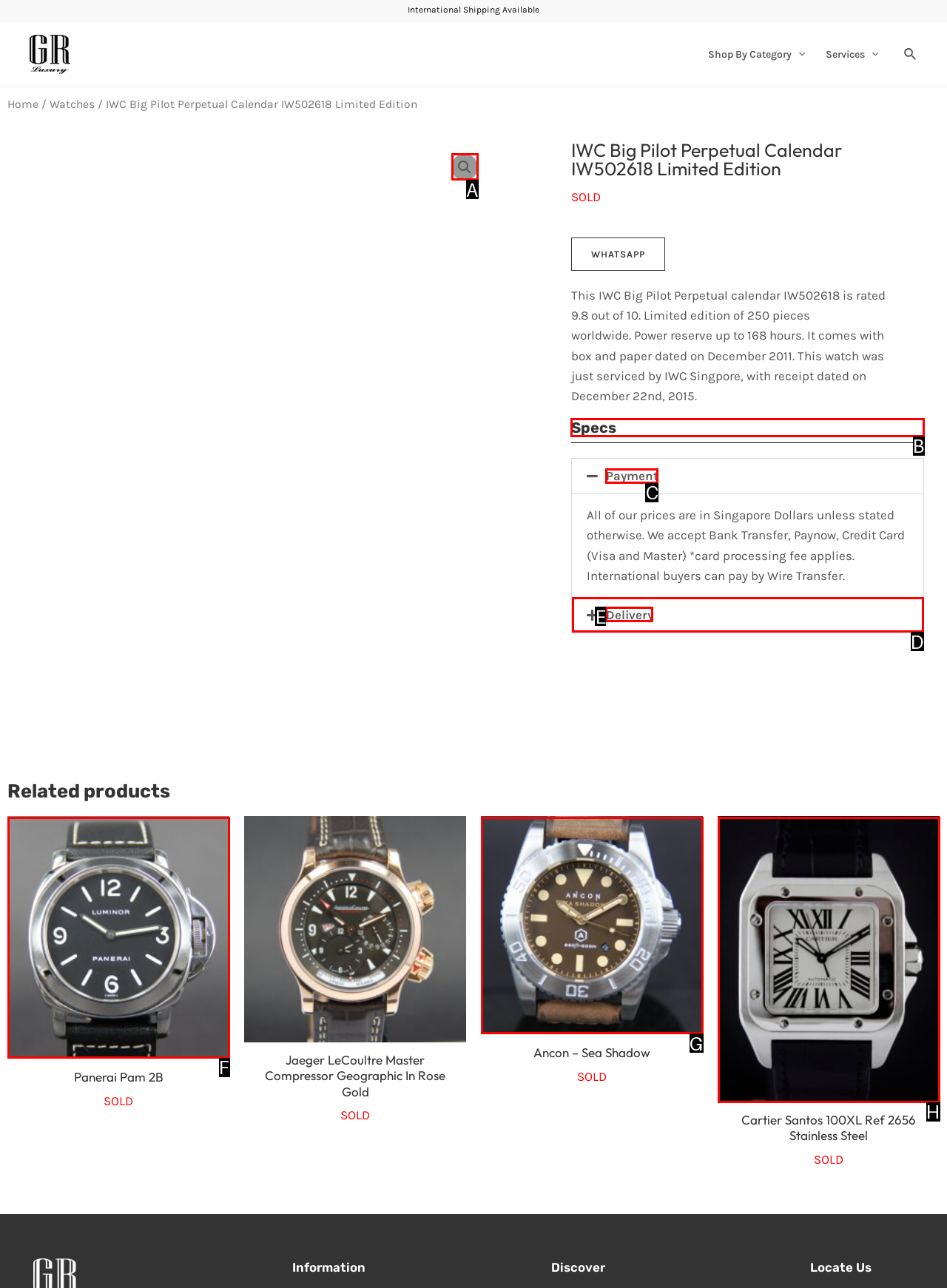For the task: View the product specifications, identify the HTML element to click.
Provide the letter corresponding to the right choice from the given options.

B